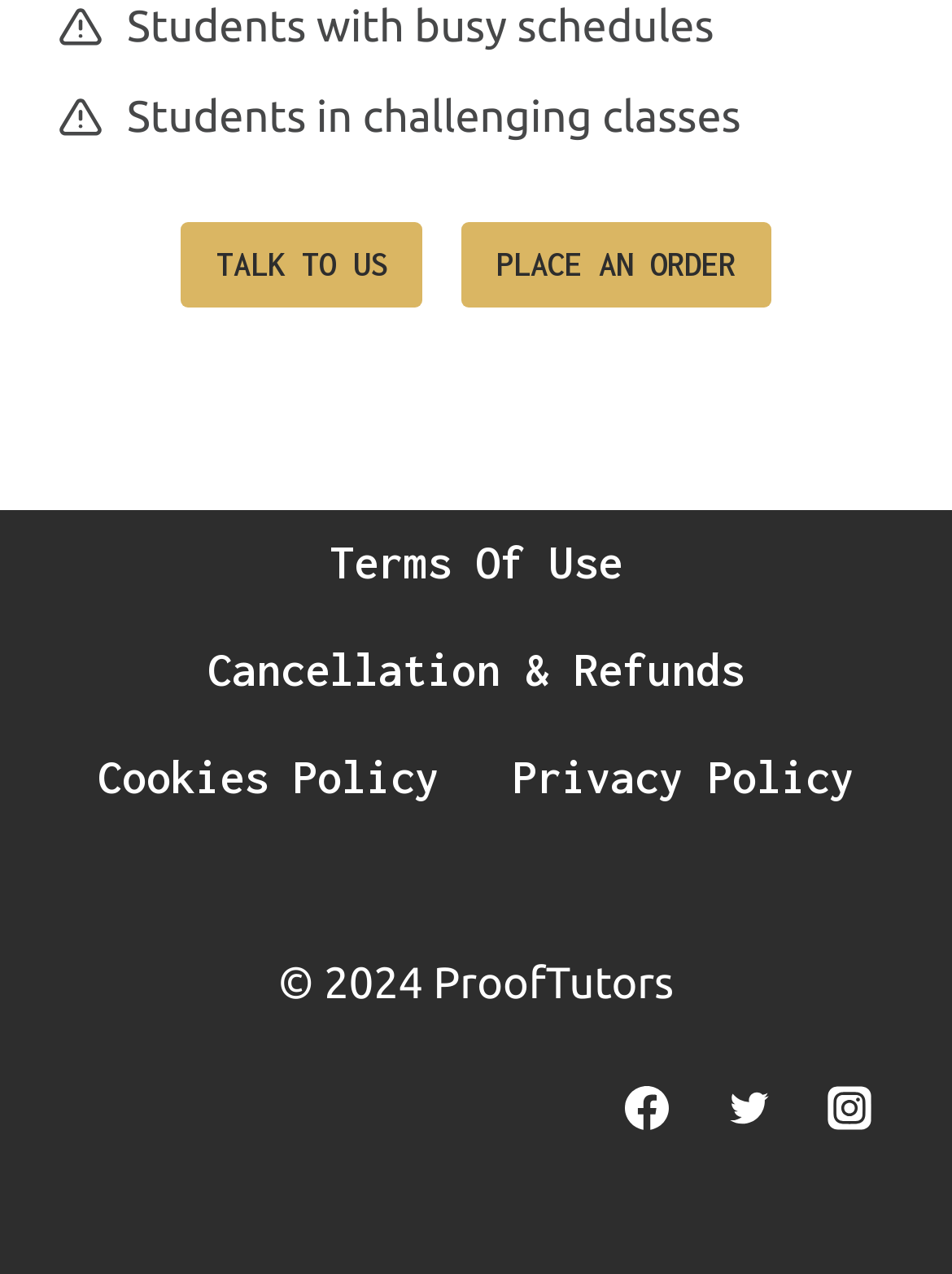Indicate the bounding box coordinates of the clickable region to achieve the following instruction: "Talk to us."

[0.19, 0.175, 0.444, 0.241]